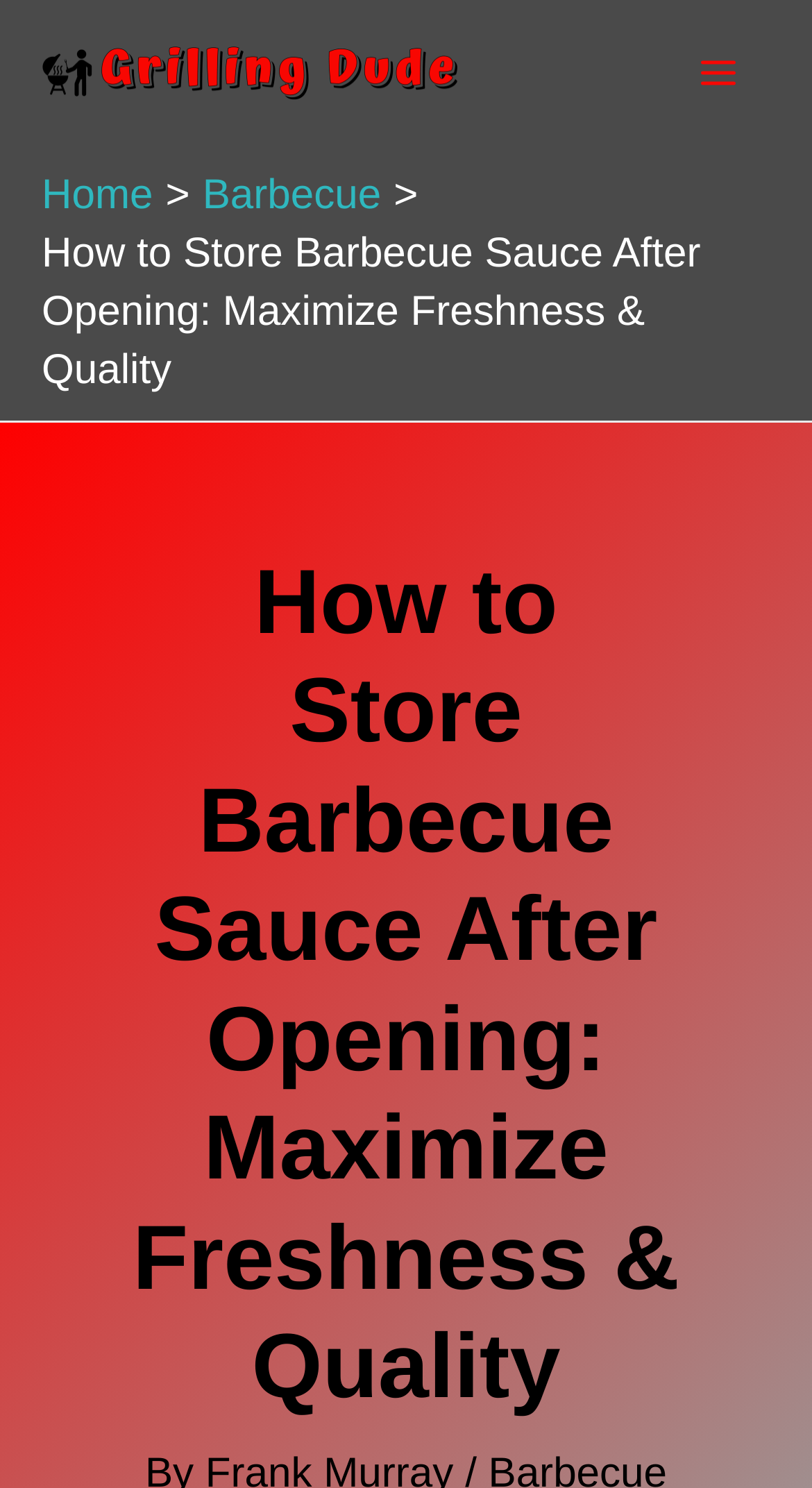Please find the bounding box for the UI component described as follows: "Barbecue".

[0.249, 0.116, 0.469, 0.147]